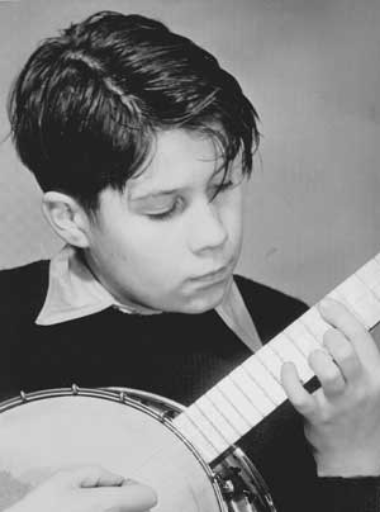Is the photograph in color?
Look at the image and construct a detailed response to the question.

The caption describes the photograph as having a 'monochromatic style', which implies that the image is in black and white, rather than being a color photograph.